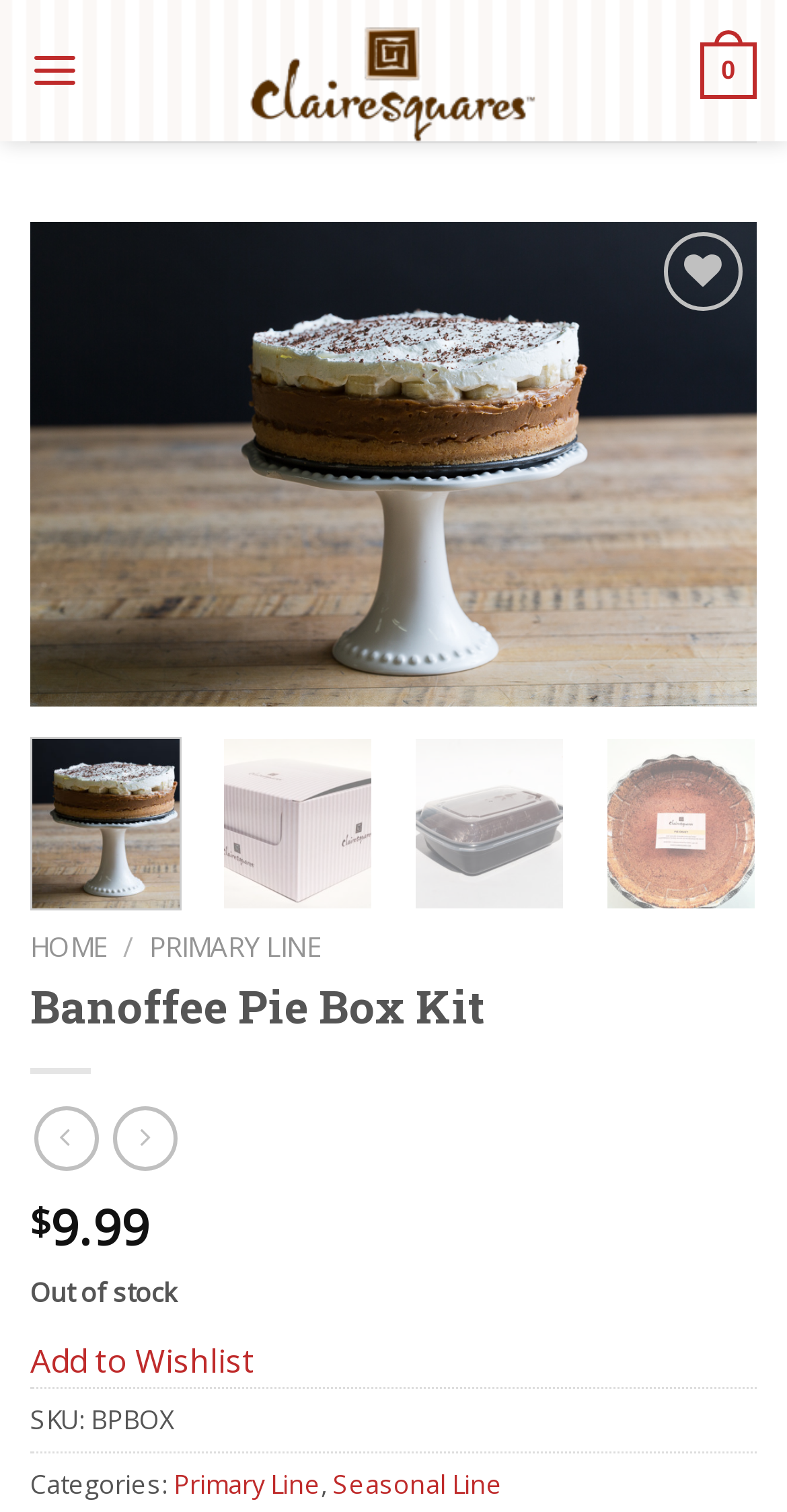Given the description "+33 686 341 358", determine the bounding box of the corresponding UI element.

None